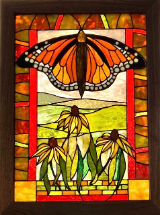Give a thorough explanation of the elements present in the image.

The image showcases a stunning stained glass artwork featuring a vibrant orange Monarch butterfly perched above a trio of blooming yellow coneflowers. The intricate design captures the essence of nature with layers of rich colors, including amber, red, and green, which form a picturesque background of rolling hills under a bright sky. This exquisite piece exemplifies the artistry showcased during the Fall Art Tour in Rappahannock County, where local artists display their craftsmanship, inviting visitors to explore their studios and galleries. The fusion of natural themes in art serves as a celebration of the local landscape, inviting appreciation for both the beauty of nature and the skill of the artists.